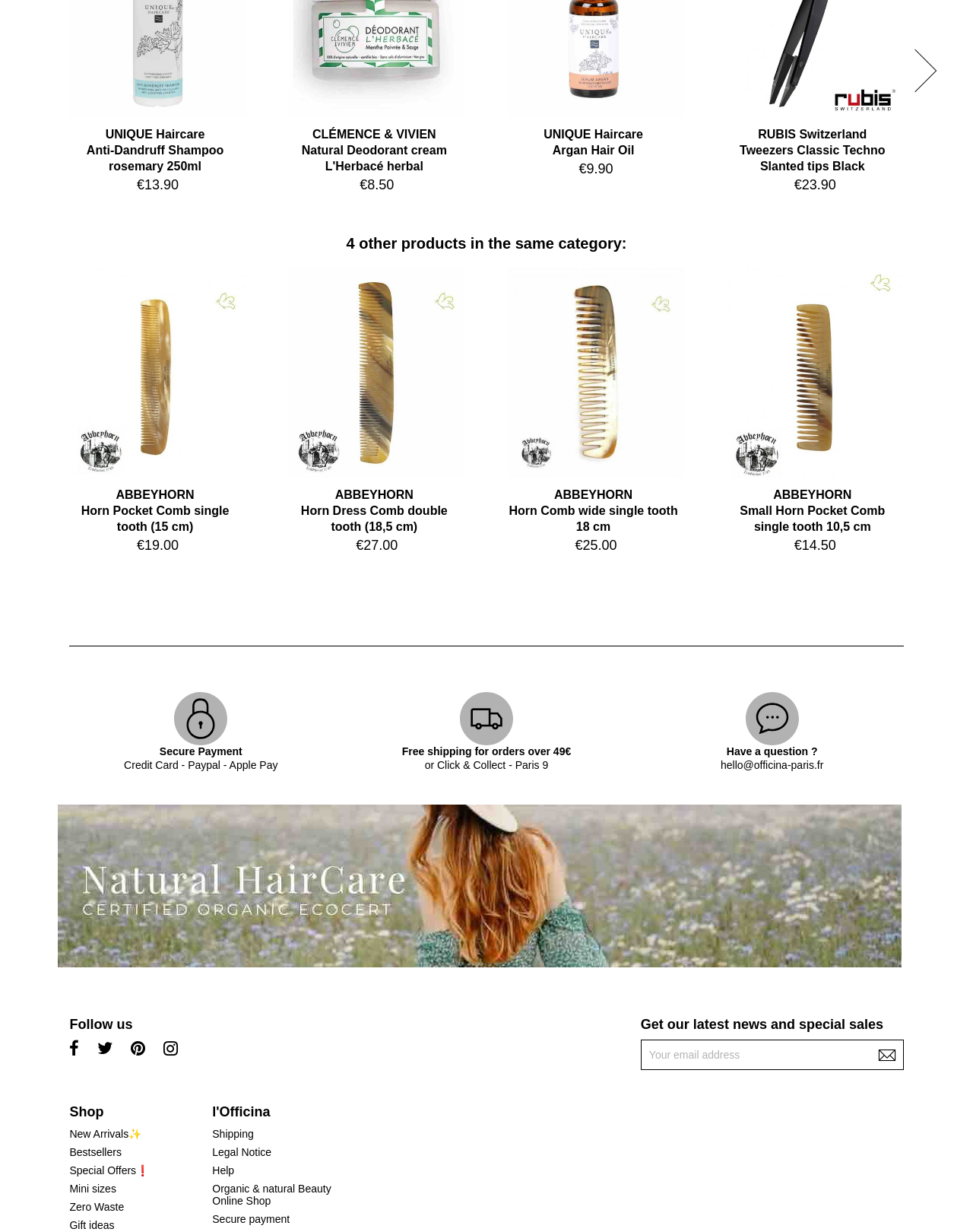Determine the bounding box for the HTML element described here: "Shipping". The coordinates should be given as [left, top, right, bottom] with each number being a float between 0 and 1.

[0.218, 0.915, 0.261, 0.925]